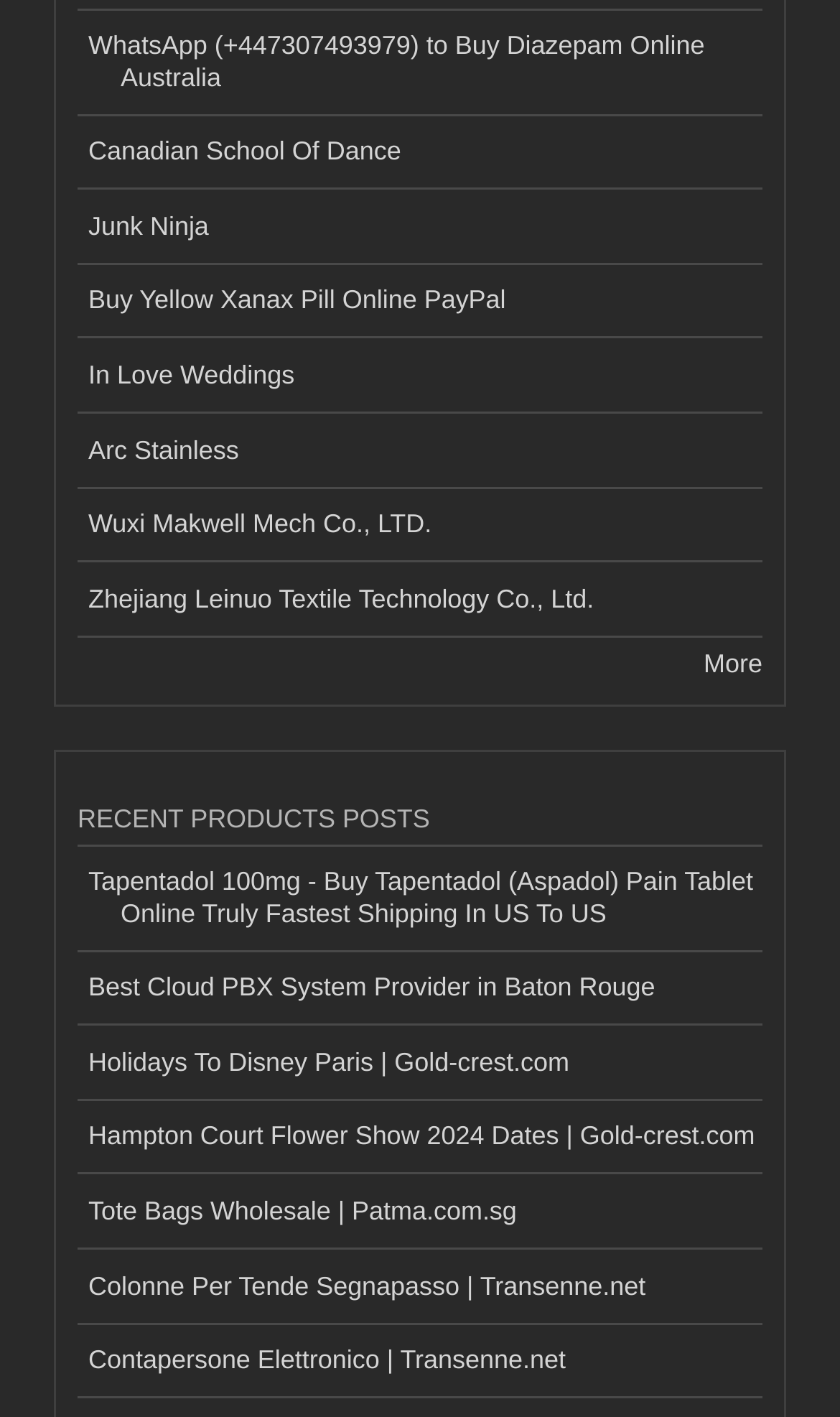Please identify the bounding box coordinates of the area that needs to be clicked to follow this instruction: "Check out Tote Bags Wholesale".

[0.092, 0.829, 0.908, 0.882]